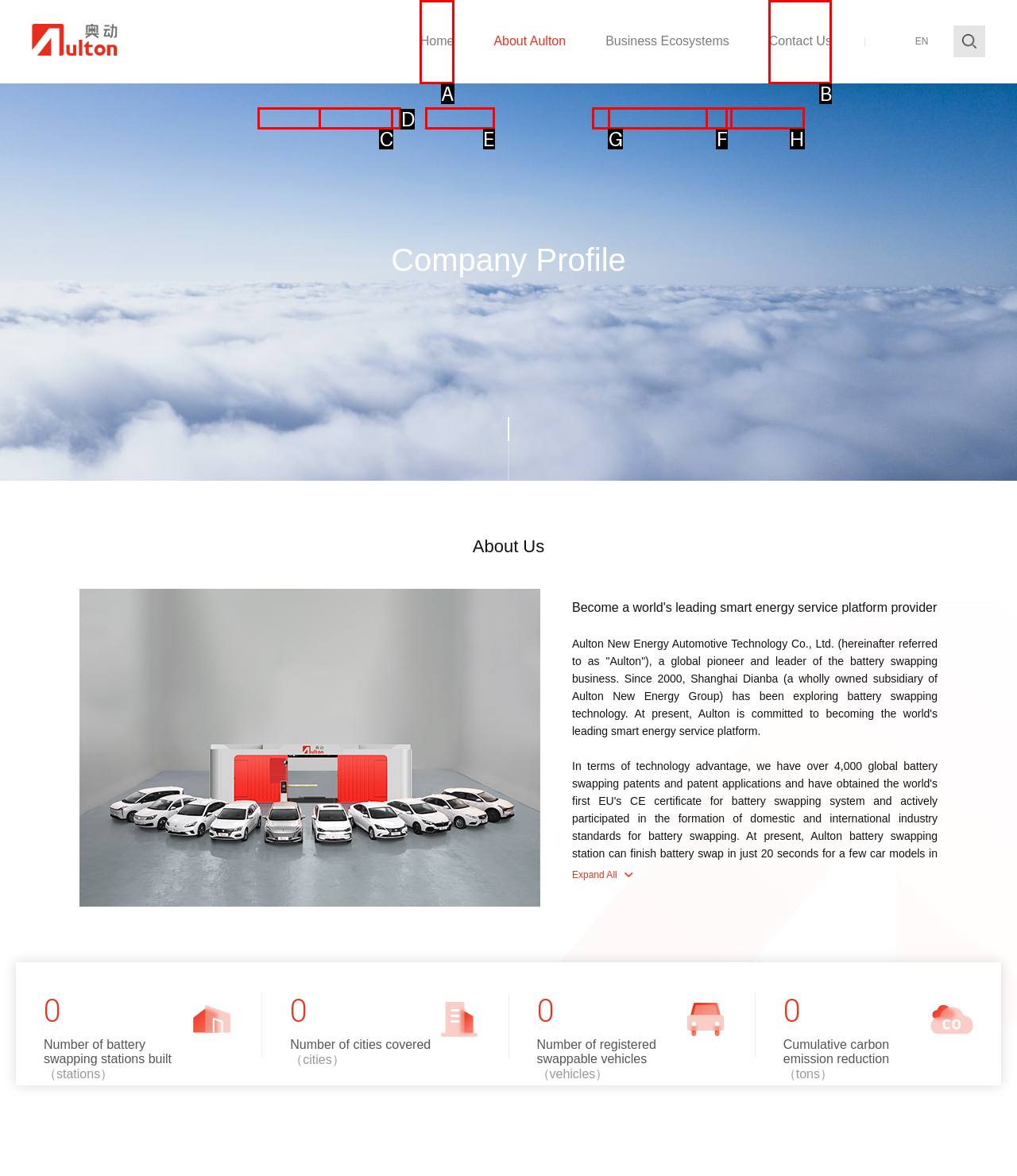Look at the description: Home
Determine the letter of the matching UI element from the given choices.

A